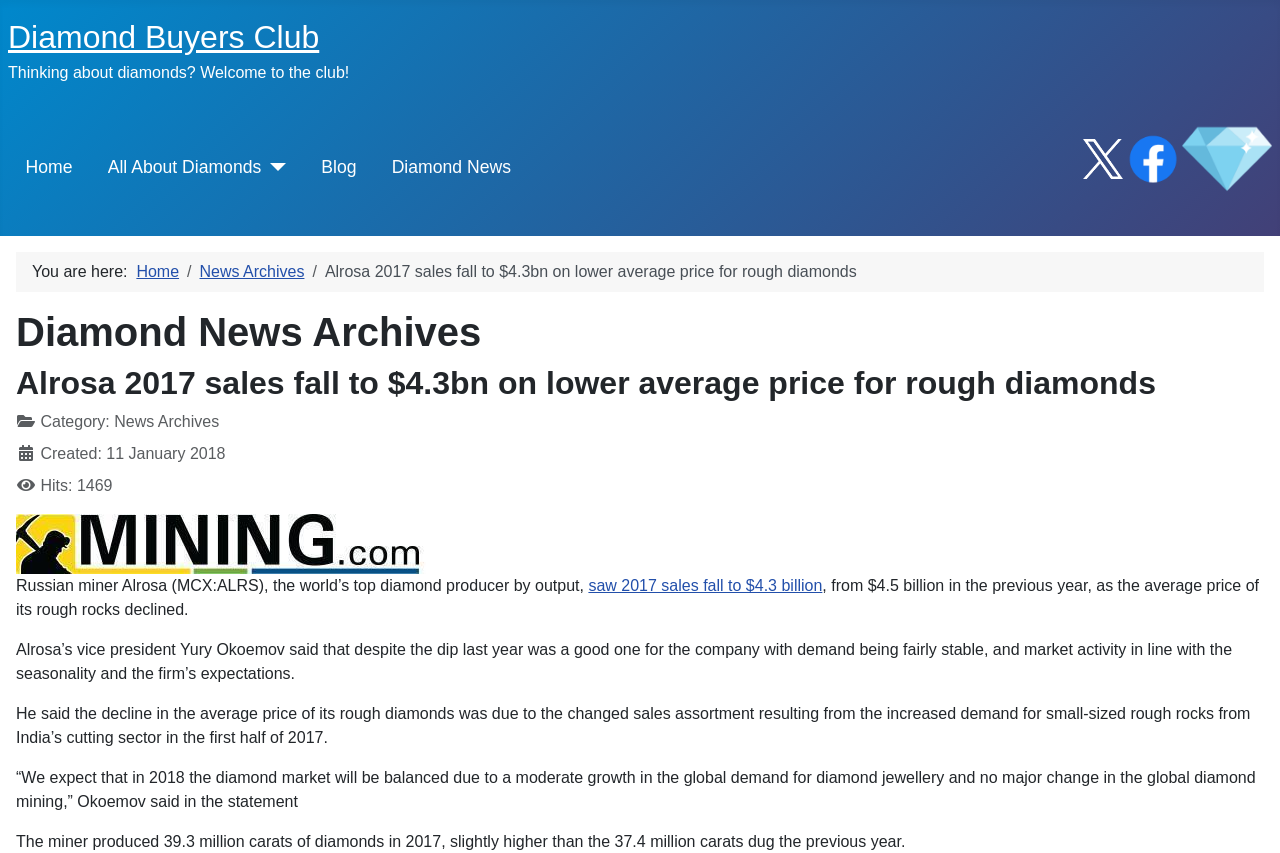Please specify the bounding box coordinates of the clickable region to carry out the following instruction: "Read the 'Alrosa 2017 sales fall to $4.3bn on lower average price for rough diamonds' news article". The coordinates should be four float numbers between 0 and 1, in the format [left, top, right, bottom].

[0.254, 0.308, 0.669, 0.328]